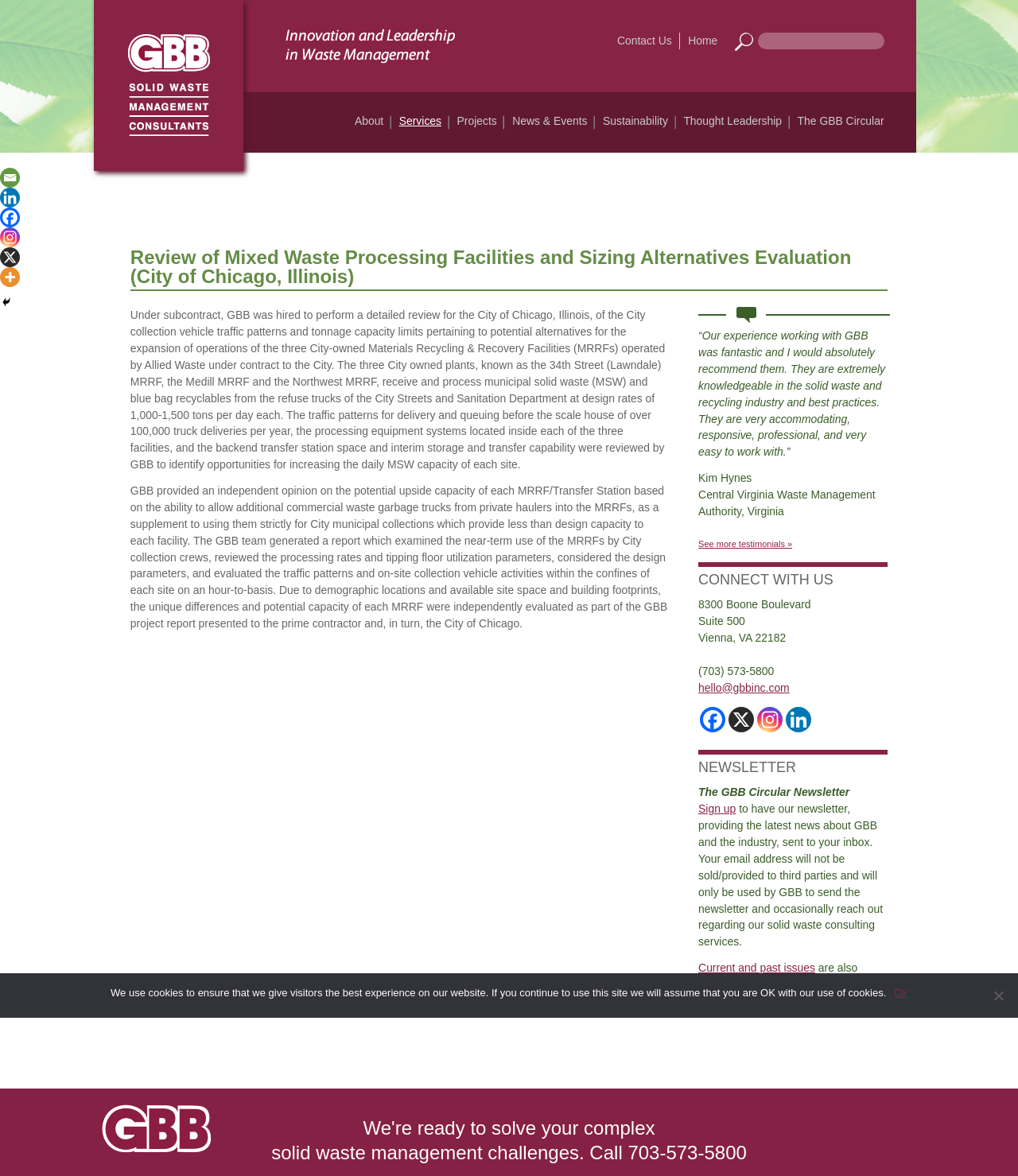Determine and generate the text content of the webpage's headline.

Gershman, Brickner & Bratton, Inc. (GBB)